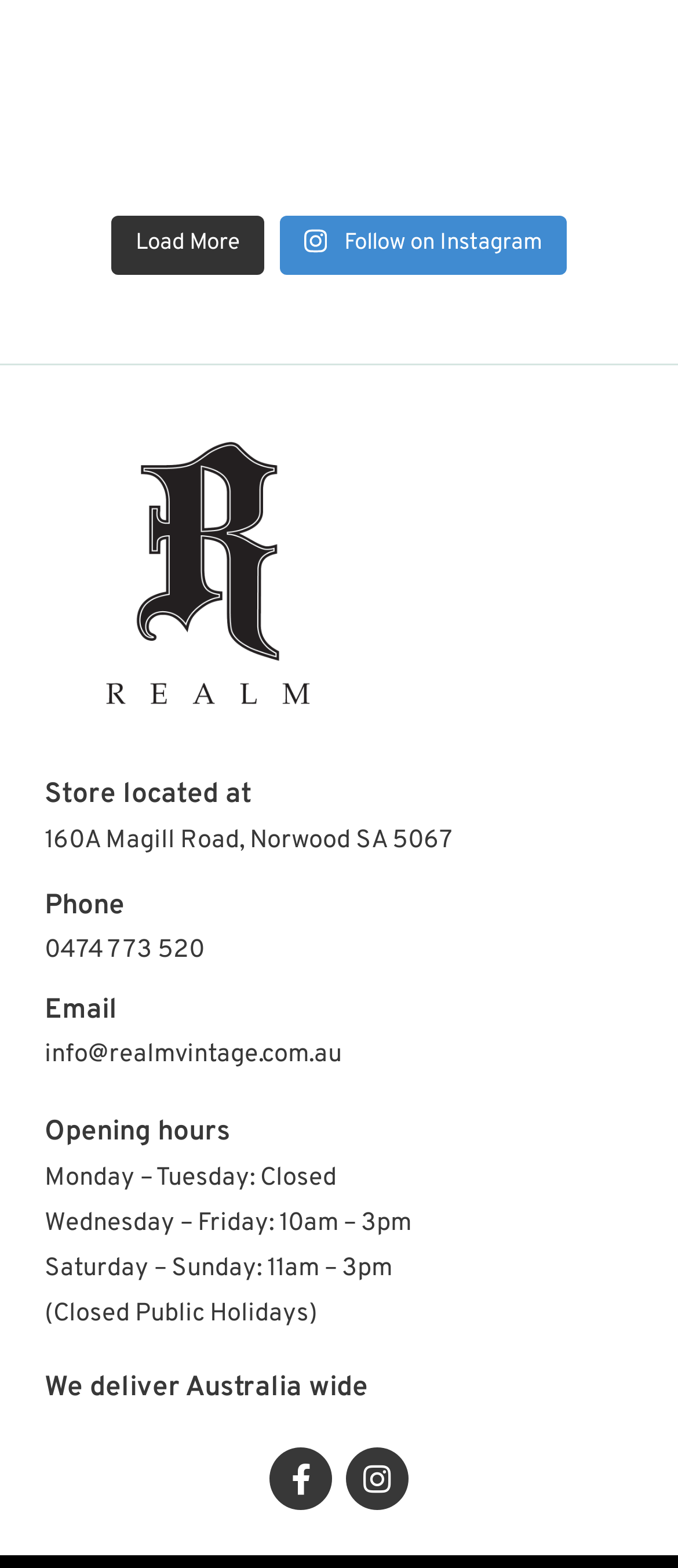Please determine the bounding box coordinates of the element's region to click in order to carry out the following instruction: "View the store location". The coordinates should be four float numbers between 0 and 1, i.e., [left, top, right, bottom].

[0.066, 0.492, 0.934, 0.522]